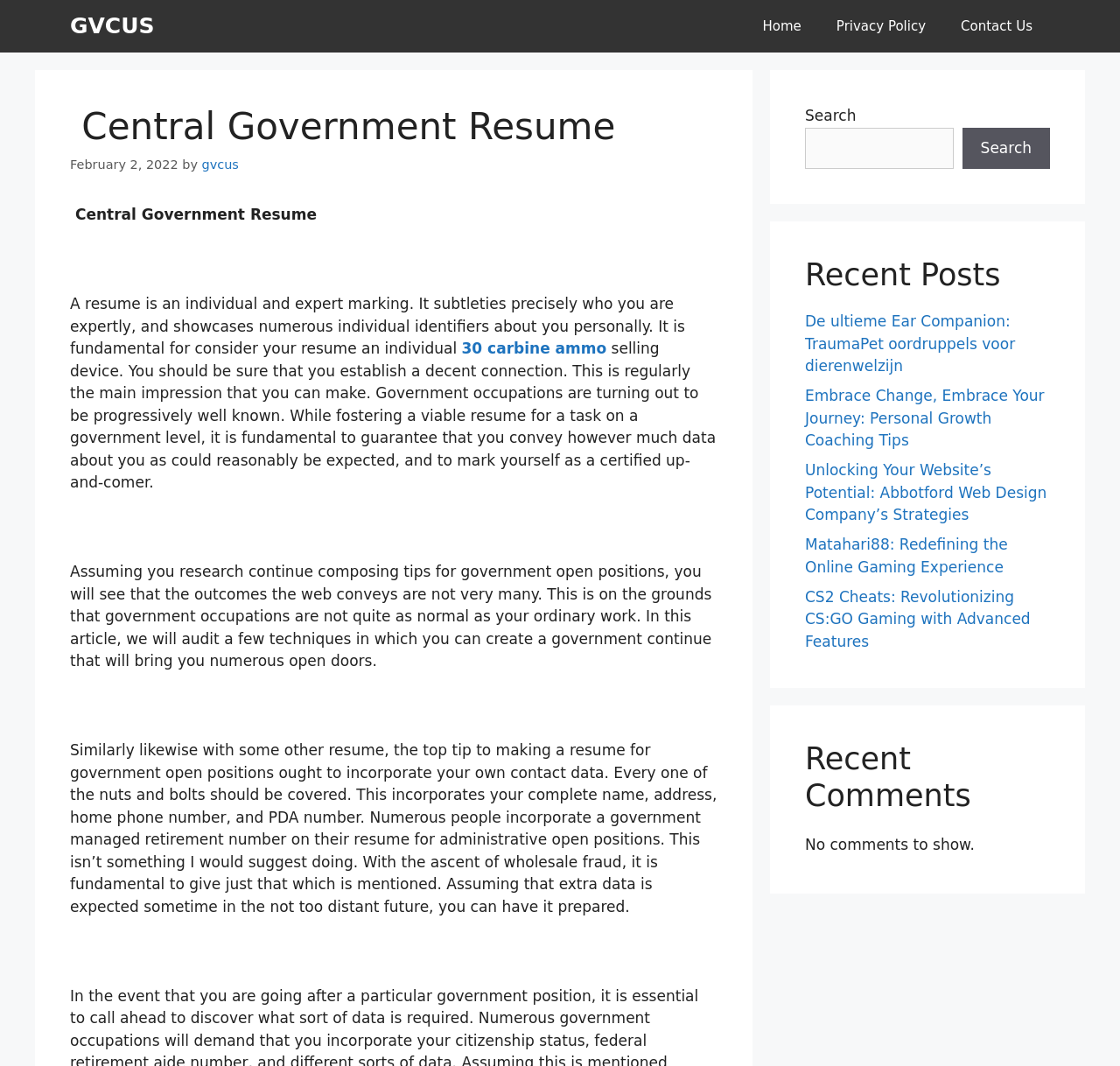Find the bounding box coordinates of the element to click in order to complete this instruction: "Read the 'Recent Posts'". The bounding box coordinates must be four float numbers between 0 and 1, denoted as [left, top, right, bottom].

[0.719, 0.241, 0.938, 0.275]